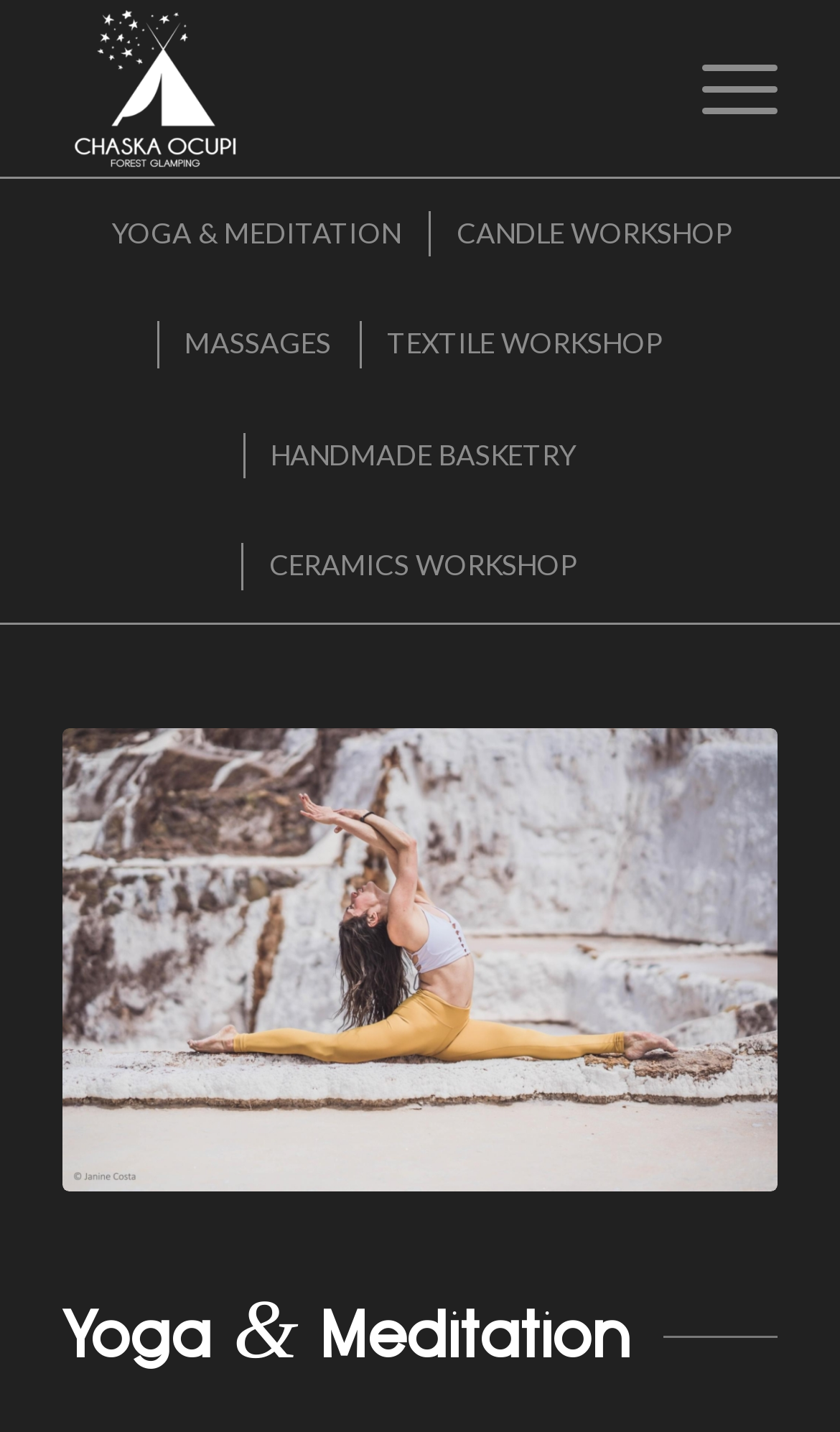What is the first activity listed on the webpage?
Look at the image and respond with a one-word or short phrase answer.

Yoga & Meditation